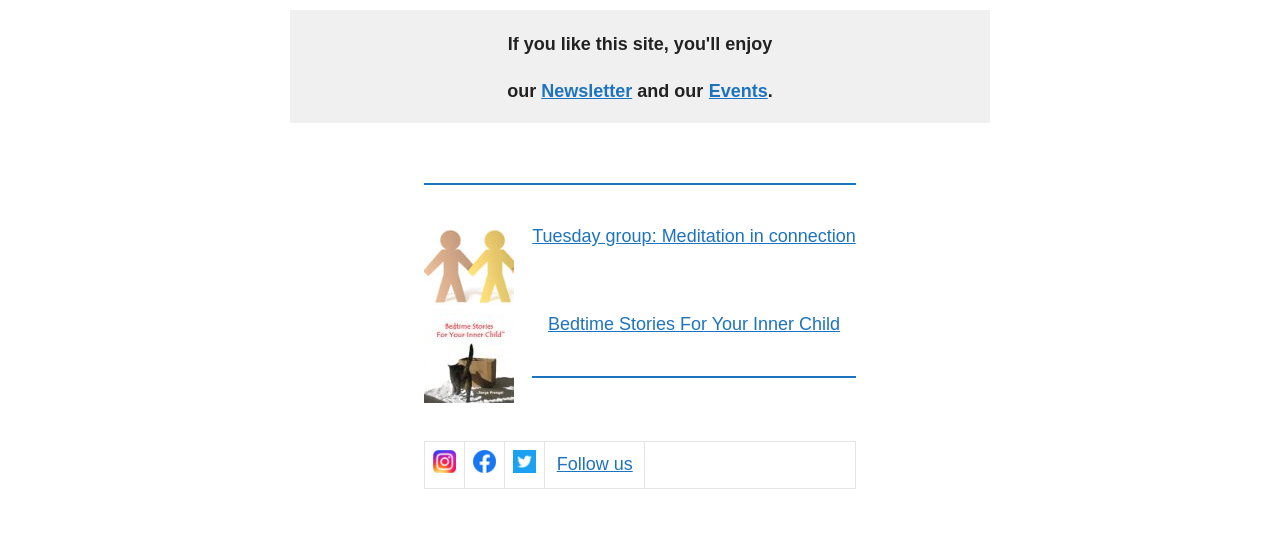Identify the bounding box coordinates of the region that should be clicked to execute the following instruction: "Read 'Bedtime Stories For Your Inner Child'".

[0.428, 0.574, 0.656, 0.611]